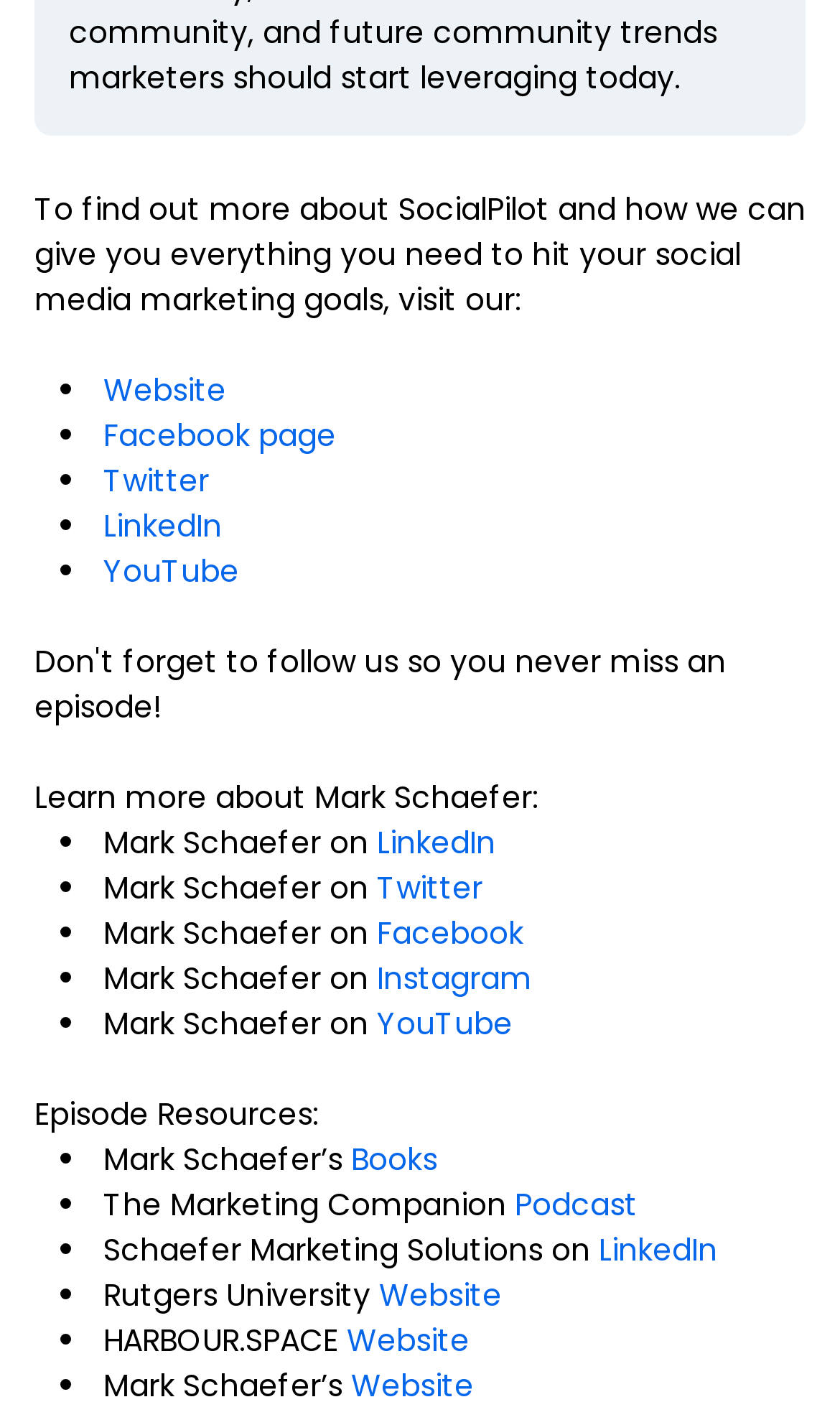Can you find the bounding box coordinates for the UI element given this description: "Facebook page"? Provide the coordinates as four float numbers between 0 and 1: [left, top, right, bottom].

[0.123, 0.304, 0.4, 0.334]